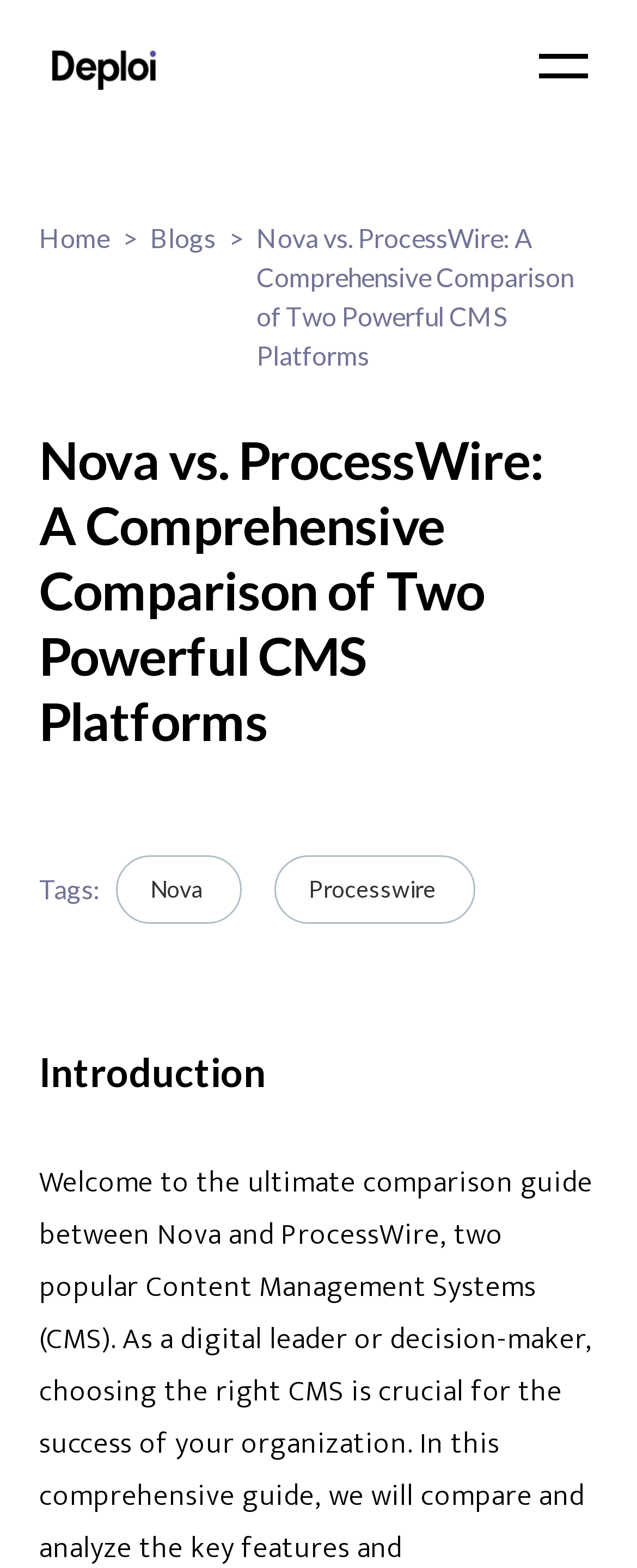Identify the bounding box coordinates for the UI element described as follows: "About". Ensure the coordinates are four float numbers between 0 and 1, formatted as [left, top, right, bottom].

[0.0, 0.264, 1.0, 0.325]